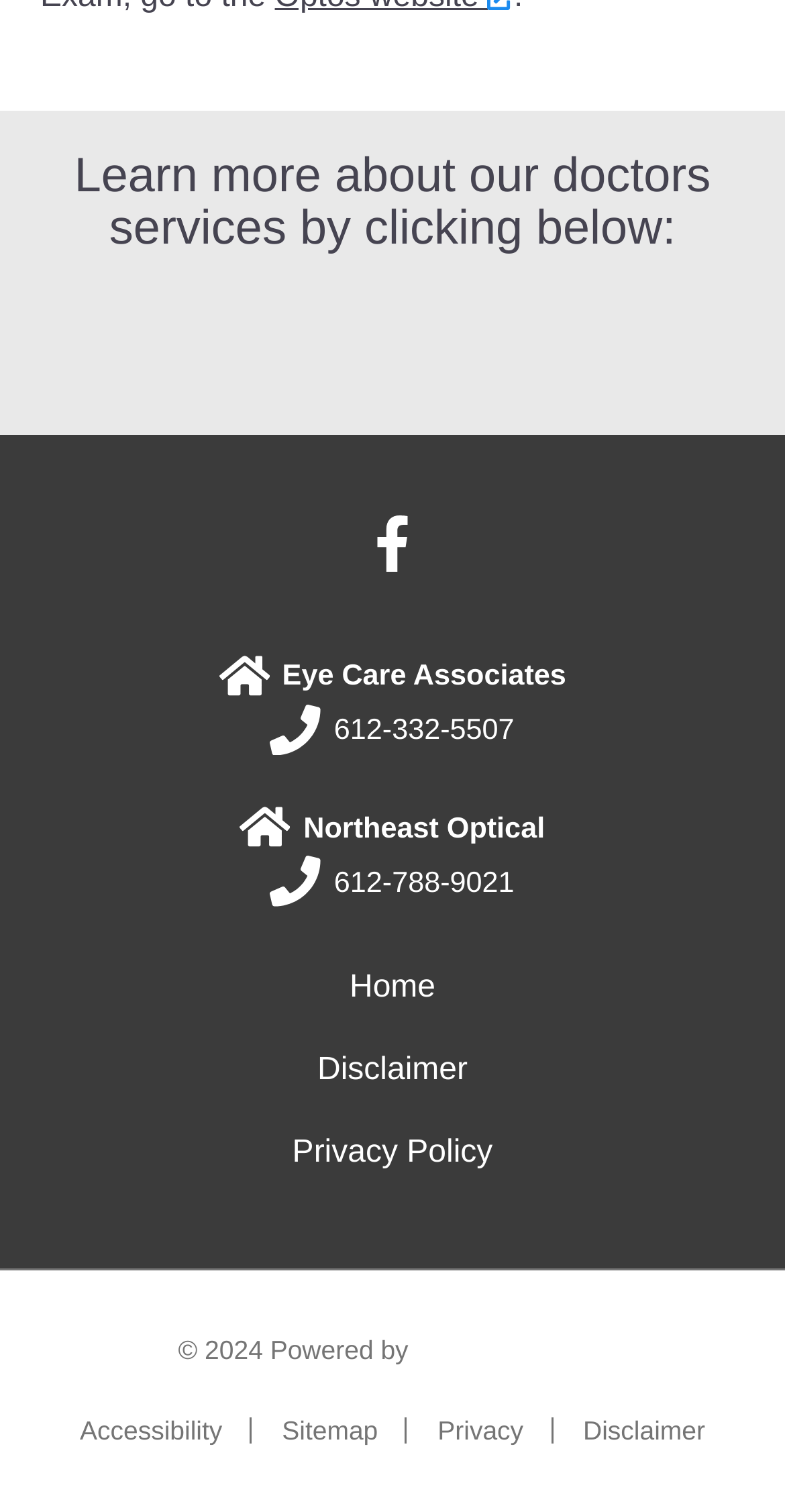Identify the bounding box coordinates of the clickable region necessary to fulfill the following instruction: "View Disclaimer". The bounding box coordinates should be four float numbers between 0 and 1, i.e., [left, top, right, bottom].

[0.051, 0.685, 0.949, 0.731]